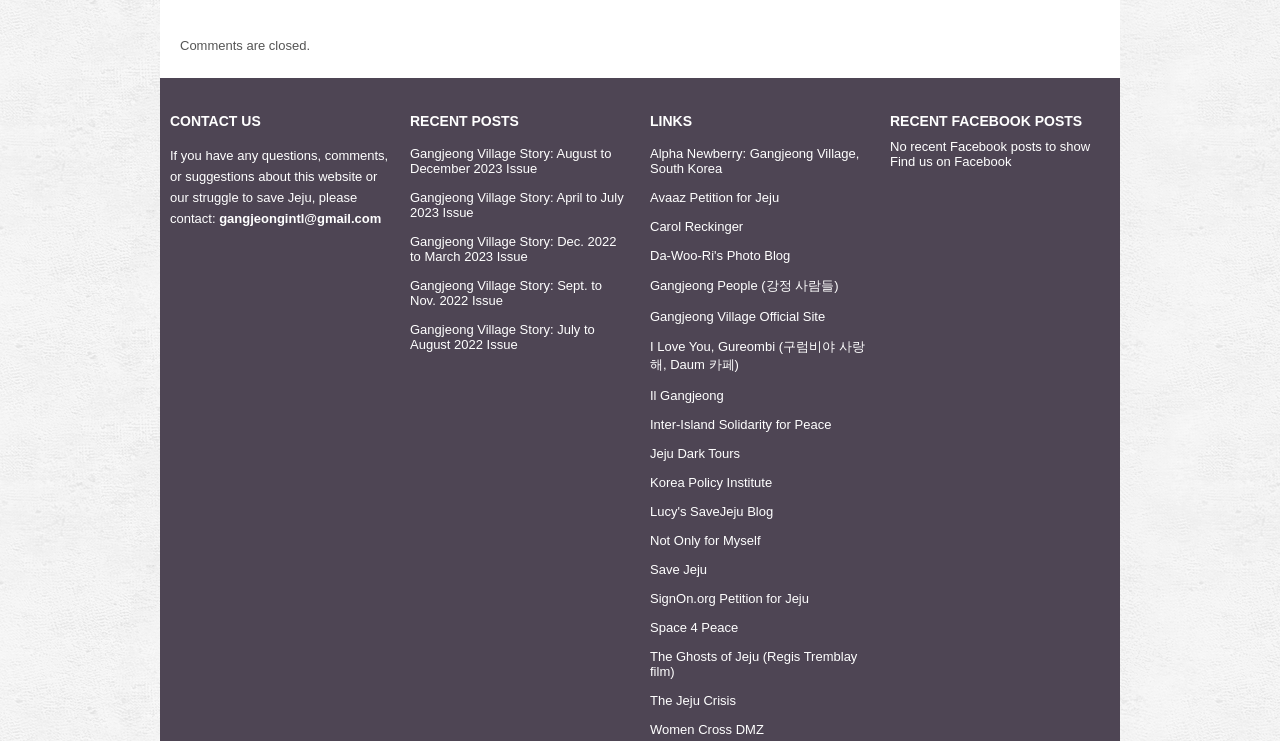Bounding box coordinates are to be given in the format (top-left x, top-left y, bottom-right x, bottom-right y). All values must be floating point numbers between 0 and 1. Provide the bounding box coordinate for the UI element described as: Not Only for Myself

[0.508, 0.719, 0.594, 0.74]